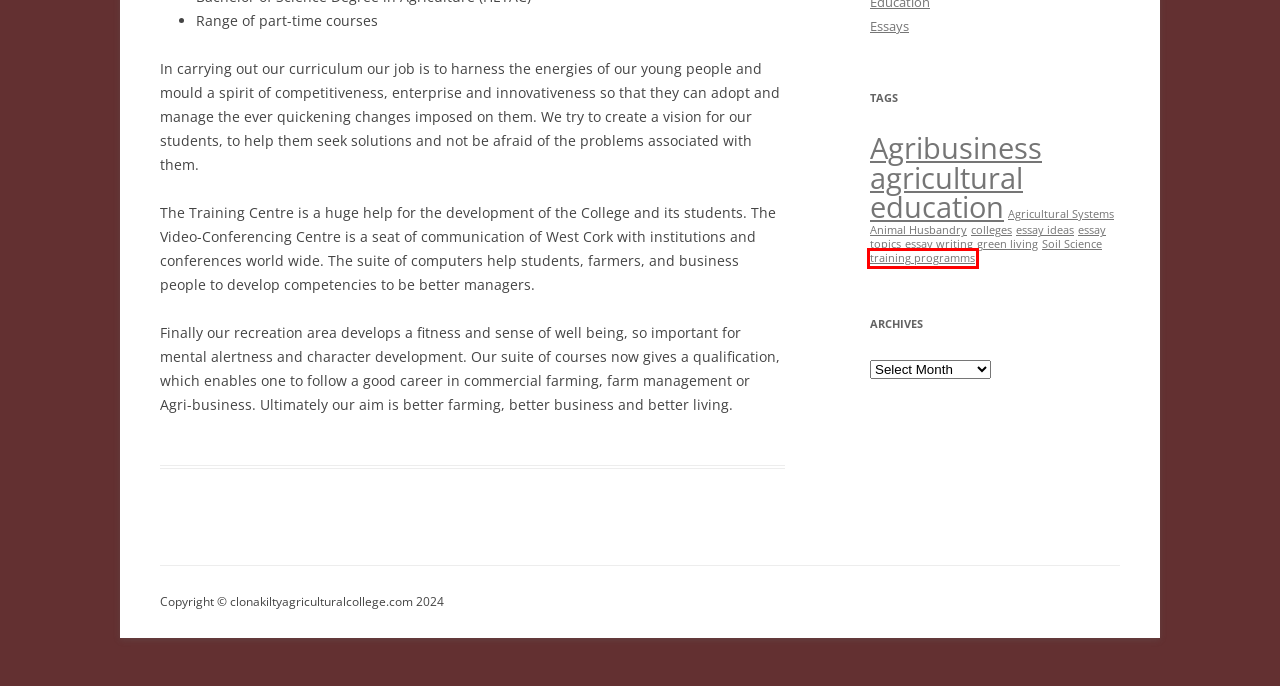After examining the screenshot of a webpage with a red bounding box, choose the most accurate webpage description that corresponds to the new page after clicking the element inside the red box. Here are the candidates:
A. Agribusiness | Clonakilty Agricultural College Blog
B. essay topics | Clonakilty Agricultural College Blog
C. training programms | Clonakilty Agricultural College Blog
D. essay writing | Clonakilty Agricultural College Blog
E. Soil Science | Clonakilty Agricultural College Blog
F. Agricultural Systems | Clonakilty Agricultural College Blog
G. Essays | Clonakilty Agricultural College Blog
H. colleges | Clonakilty Agricultural College Blog

C